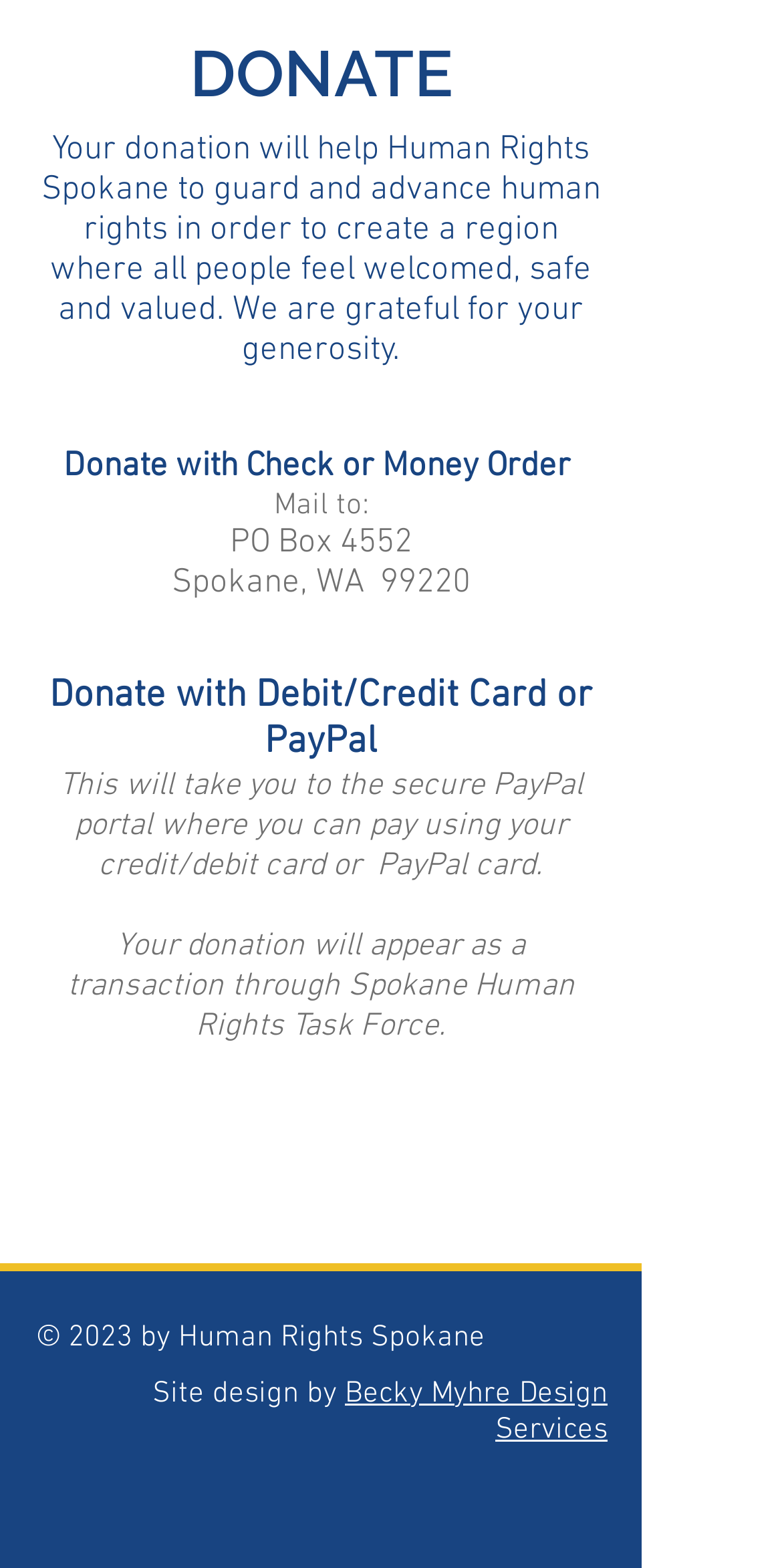What is the address to mail donations?
Relying on the image, give a concise answer in one word or a brief phrase.

PO Box 4552, Spokane, WA 99220